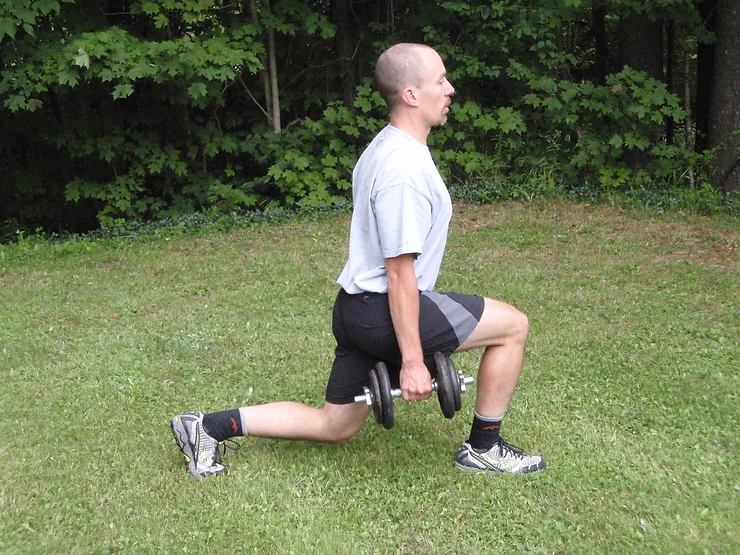What color is the man's t-shirt?
Could you answer the question with a detailed and thorough explanation?

The man is wearing a light gray t-shirt, which is a casual and comfortable attire suitable for a workout or exercise outdoors.